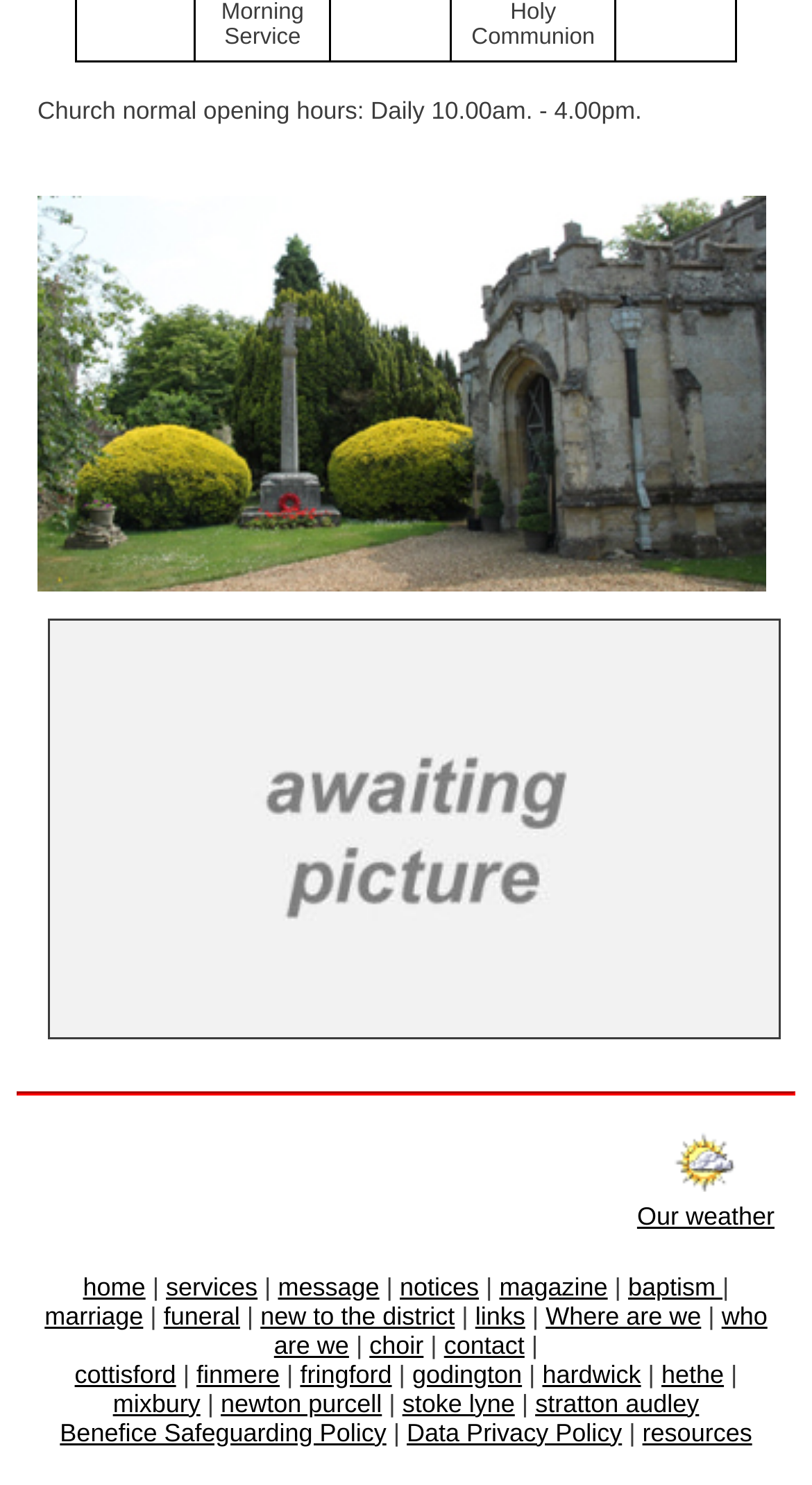Pinpoint the bounding box coordinates of the clickable area necessary to execute the following instruction: "View Sales Strategies". The coordinates should be given as four float numbers between 0 and 1, namely [left, top, right, bottom].

None